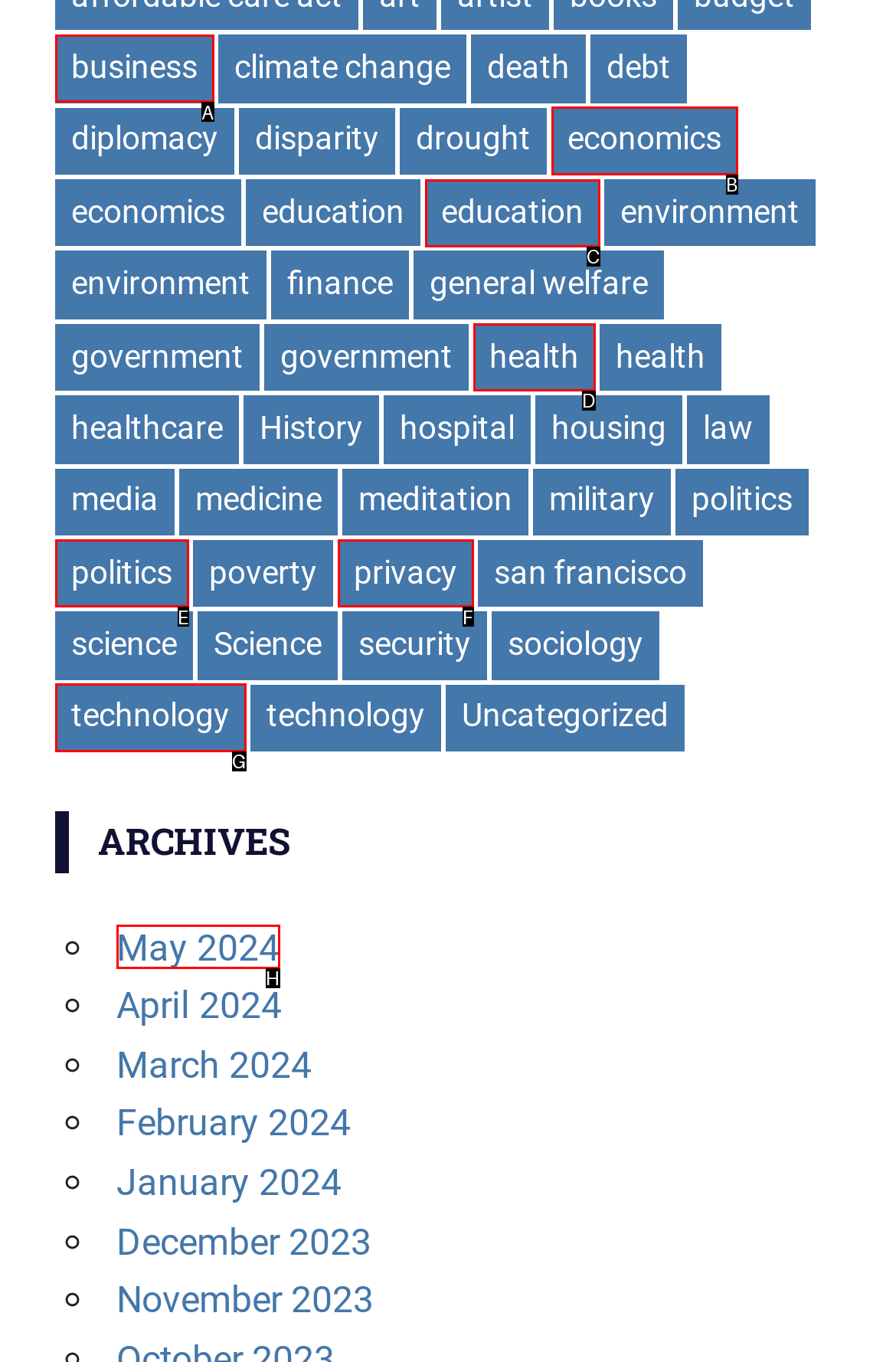Identify the HTML element to select in order to accomplish the following task: view May 2024 archives
Reply with the letter of the chosen option from the given choices directly.

H